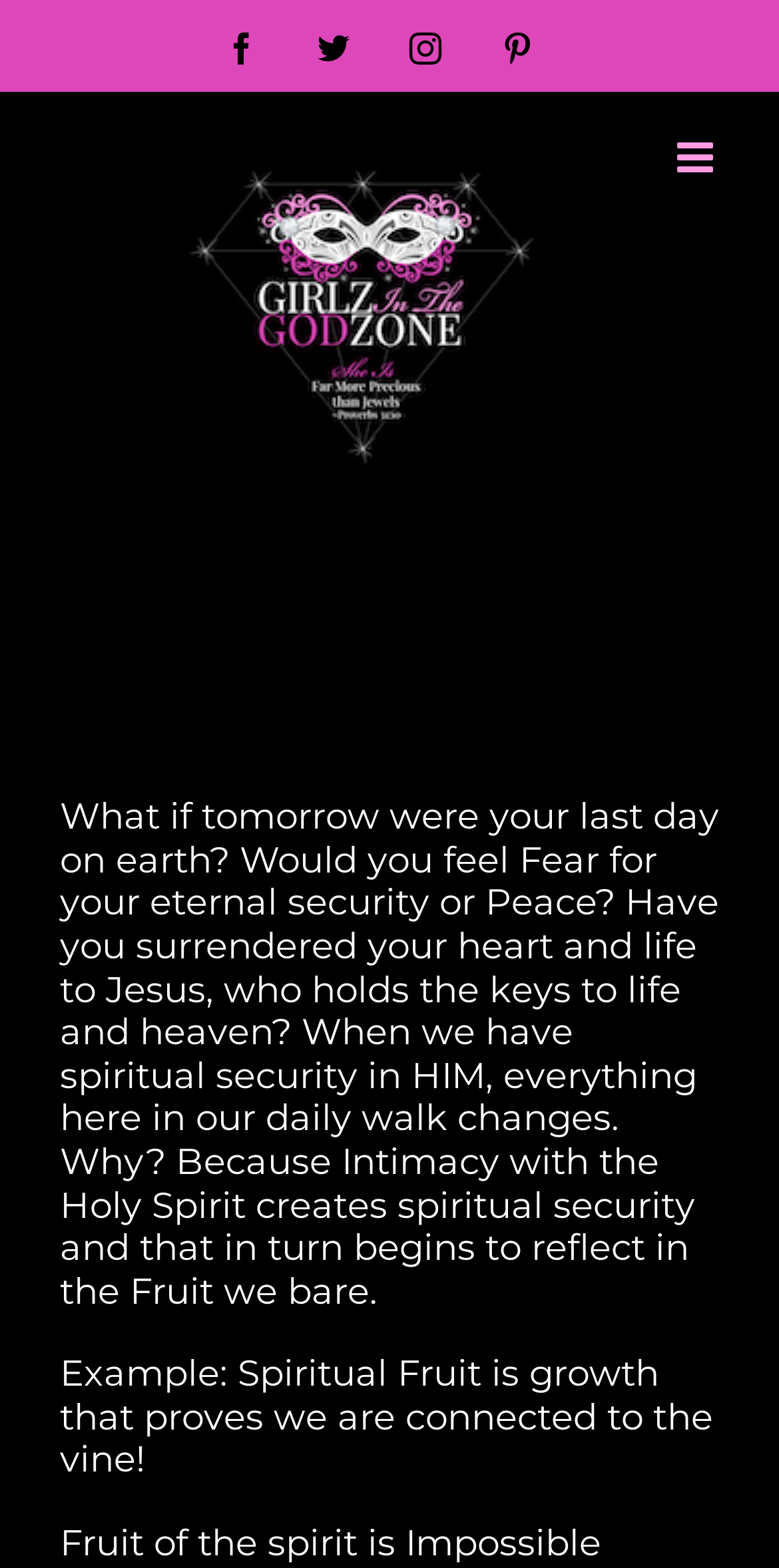Provide a one-word or short-phrase answer to the question:
What is an example of Spiritual Fruit?

Growth that proves connection to the vine